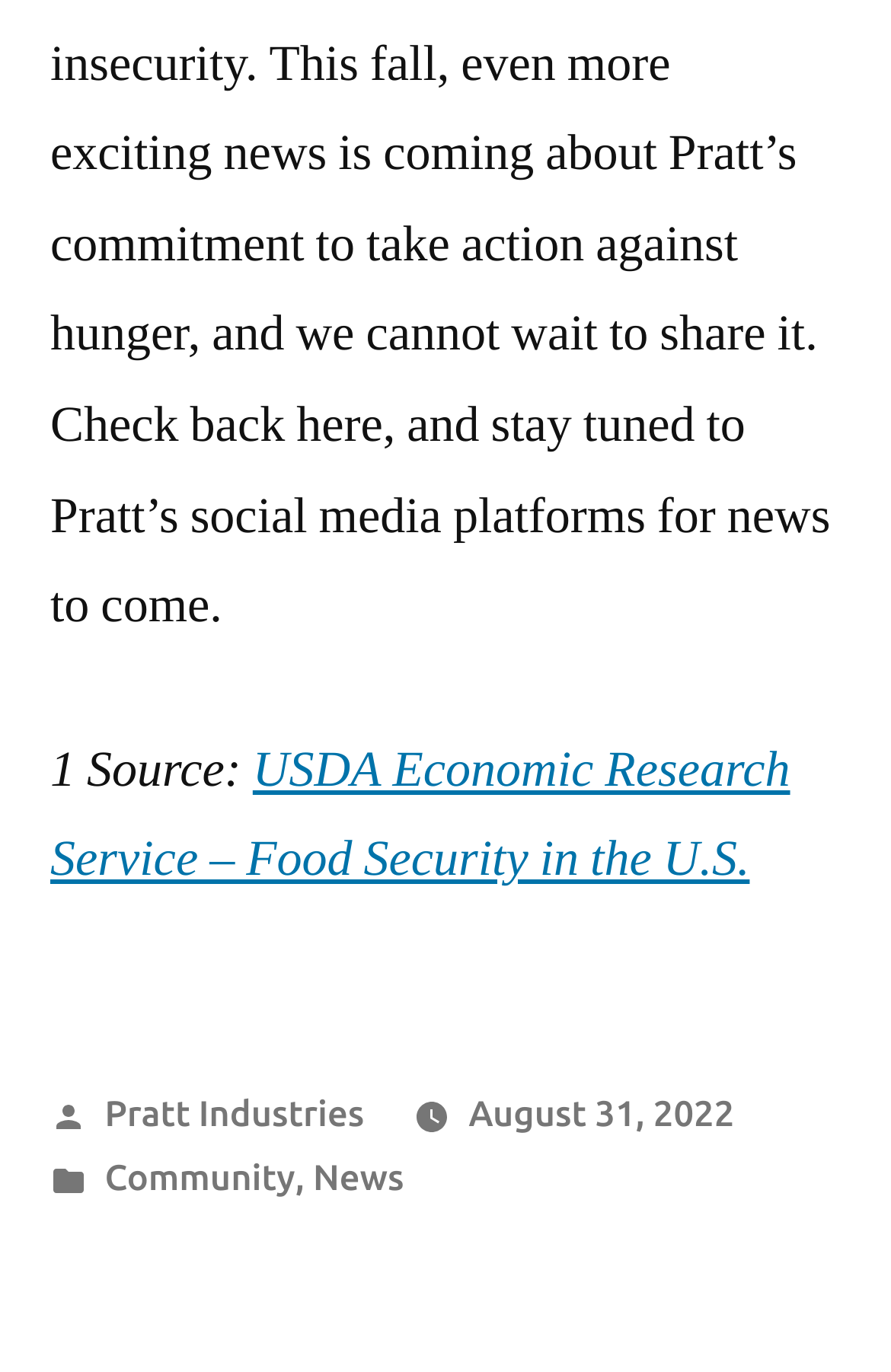Using the webpage screenshot, find the UI element described by Pratt Industries. Provide the bounding box coordinates in the format (top-left x, top-left y, bottom-right x, bottom-right y), ensuring all values are floating point numbers between 0 and 1.

[0.117, 0.796, 0.409, 0.826]